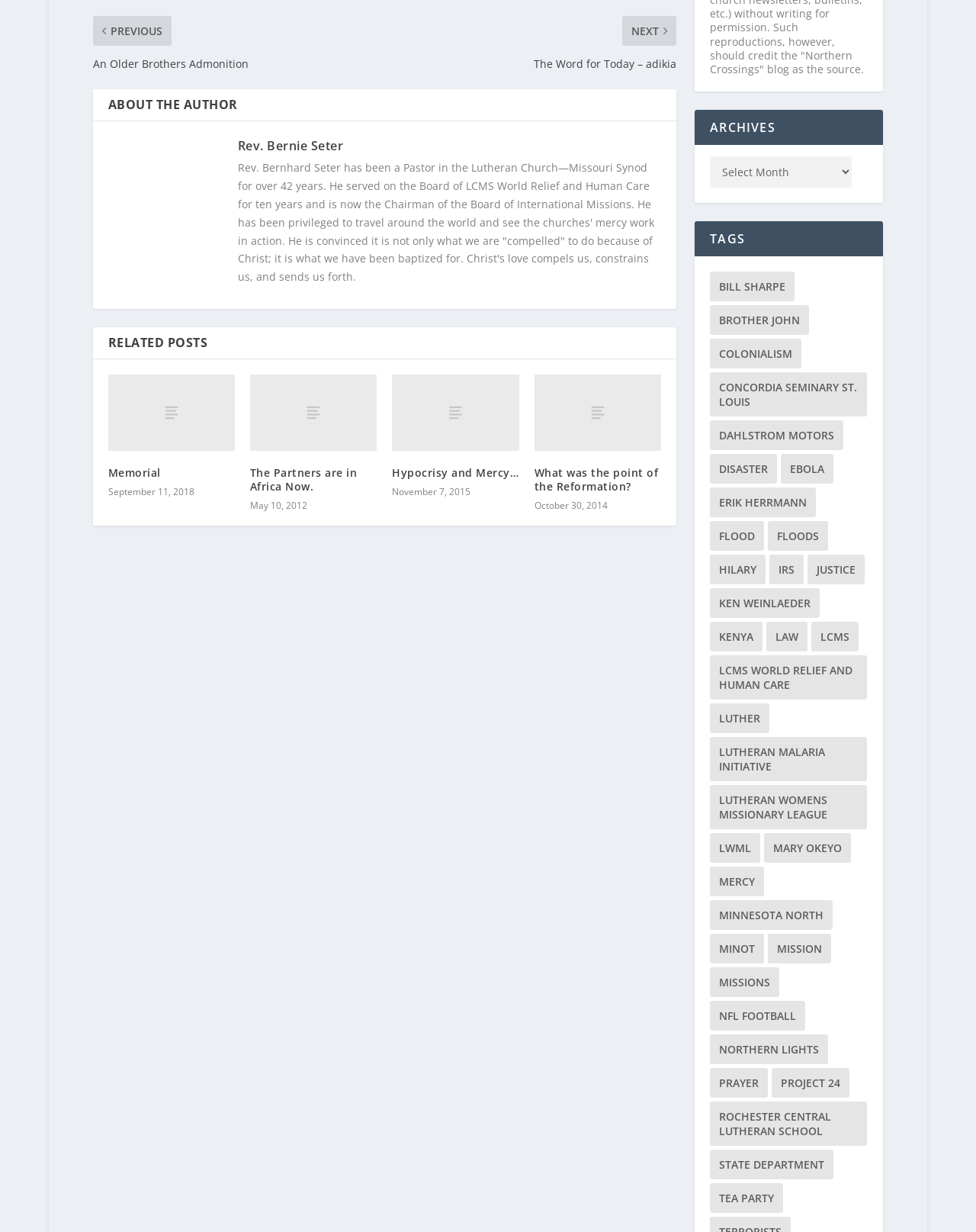Using the description "Tumblr", locate and provide the bounding box of the UI element.

None